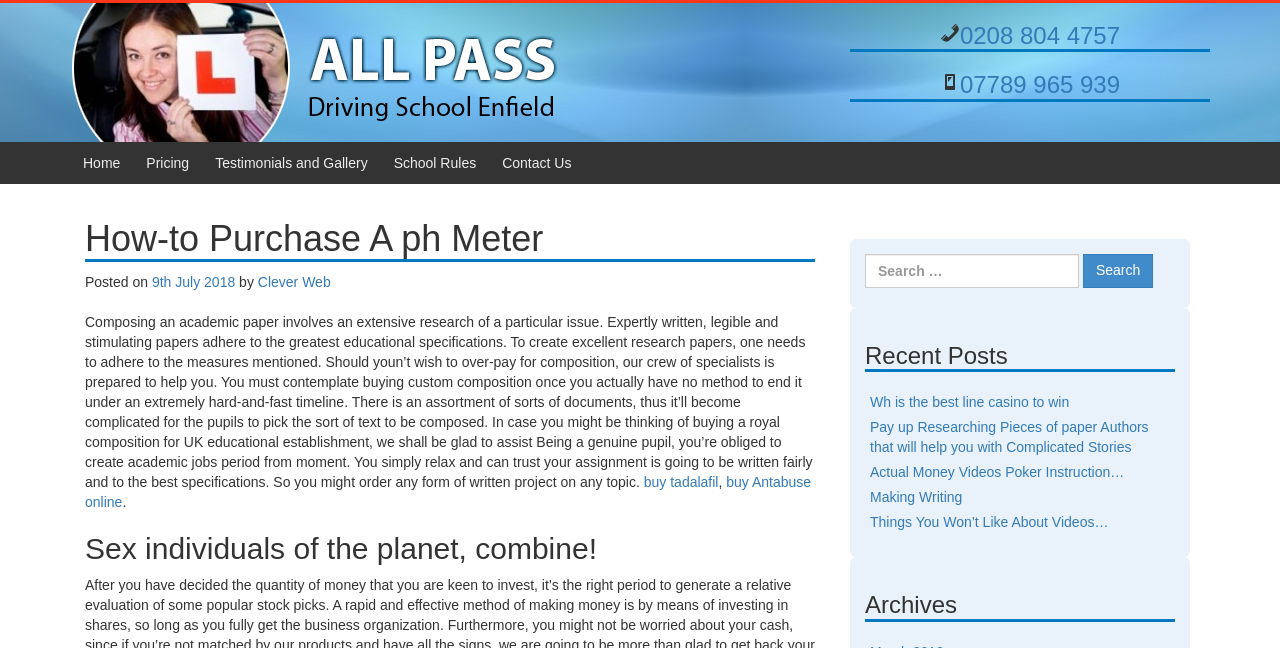Identify the bounding box for the UI element specified in this description: "Skip to main menu". The coordinates must be four float numbers between 0 and 1, formatted as [left, top, right, bottom].

[0.0, 0.0, 0.091, 0.031]